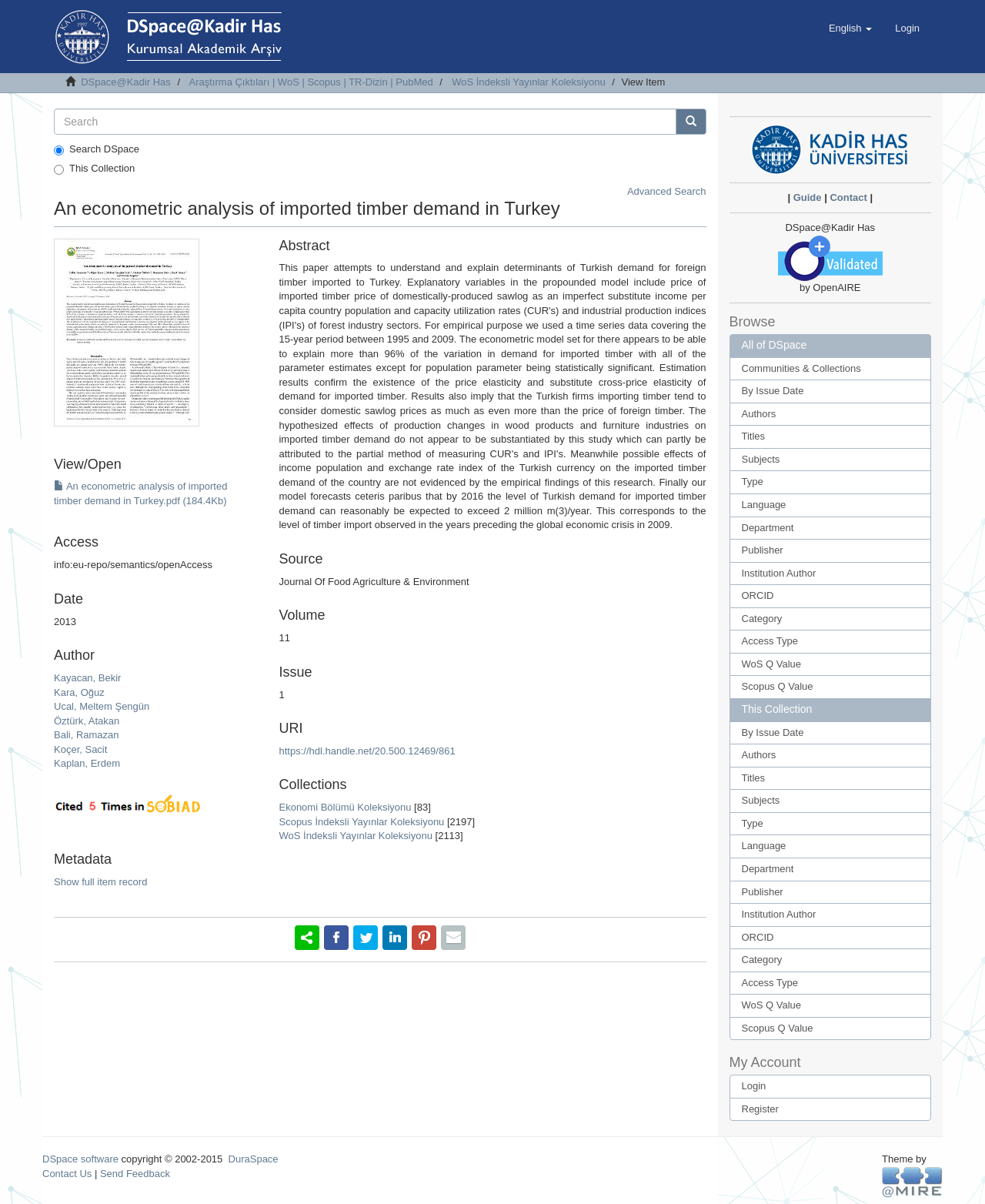Determine the bounding box for the described UI element: "aria-label="Open search"".

None